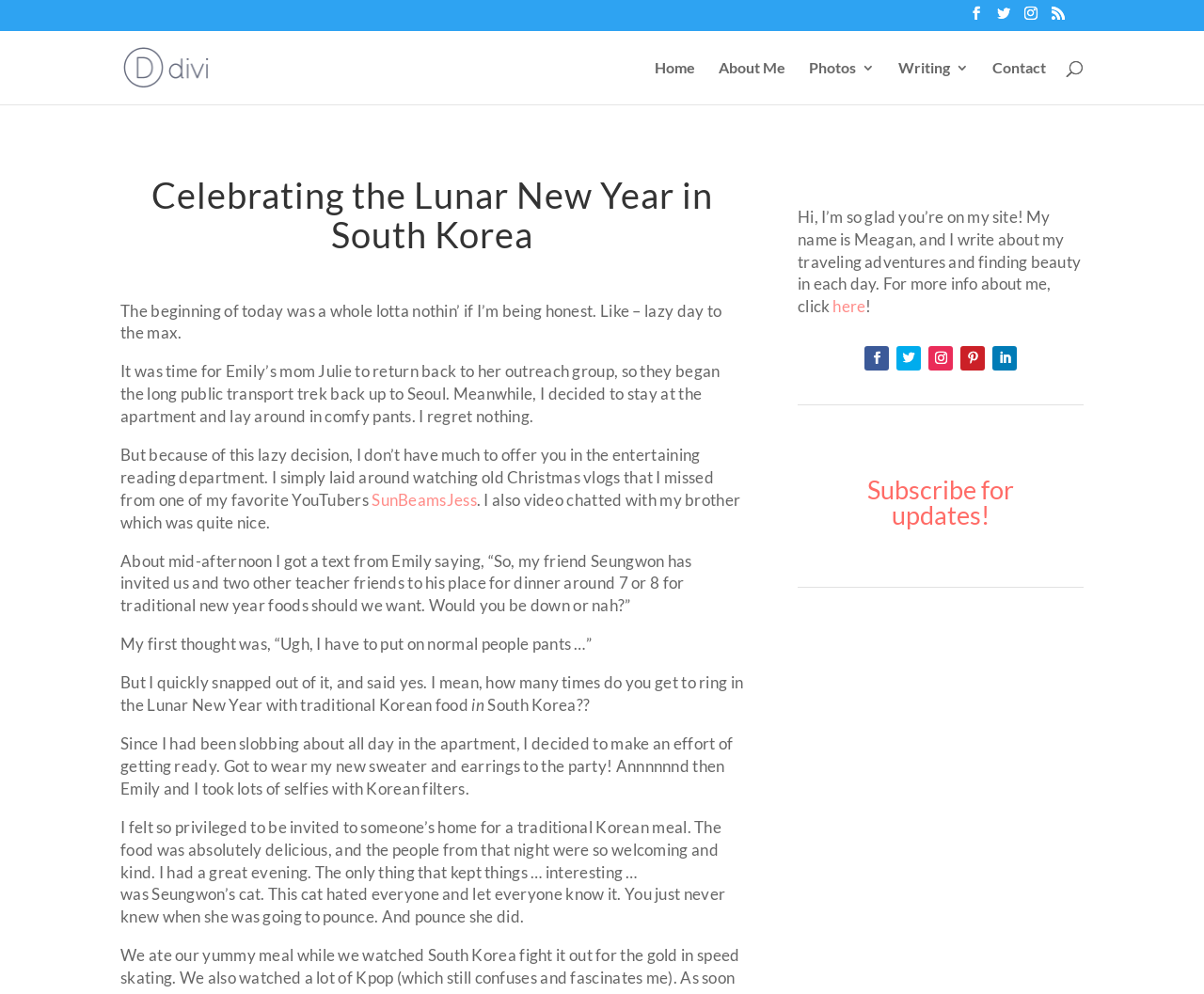Provide the bounding box coordinates of the HTML element described by the text: "SunBeamsJess". The coordinates should be in the format [left, top, right, bottom] with values between 0 and 1.

[0.309, 0.493, 0.396, 0.512]